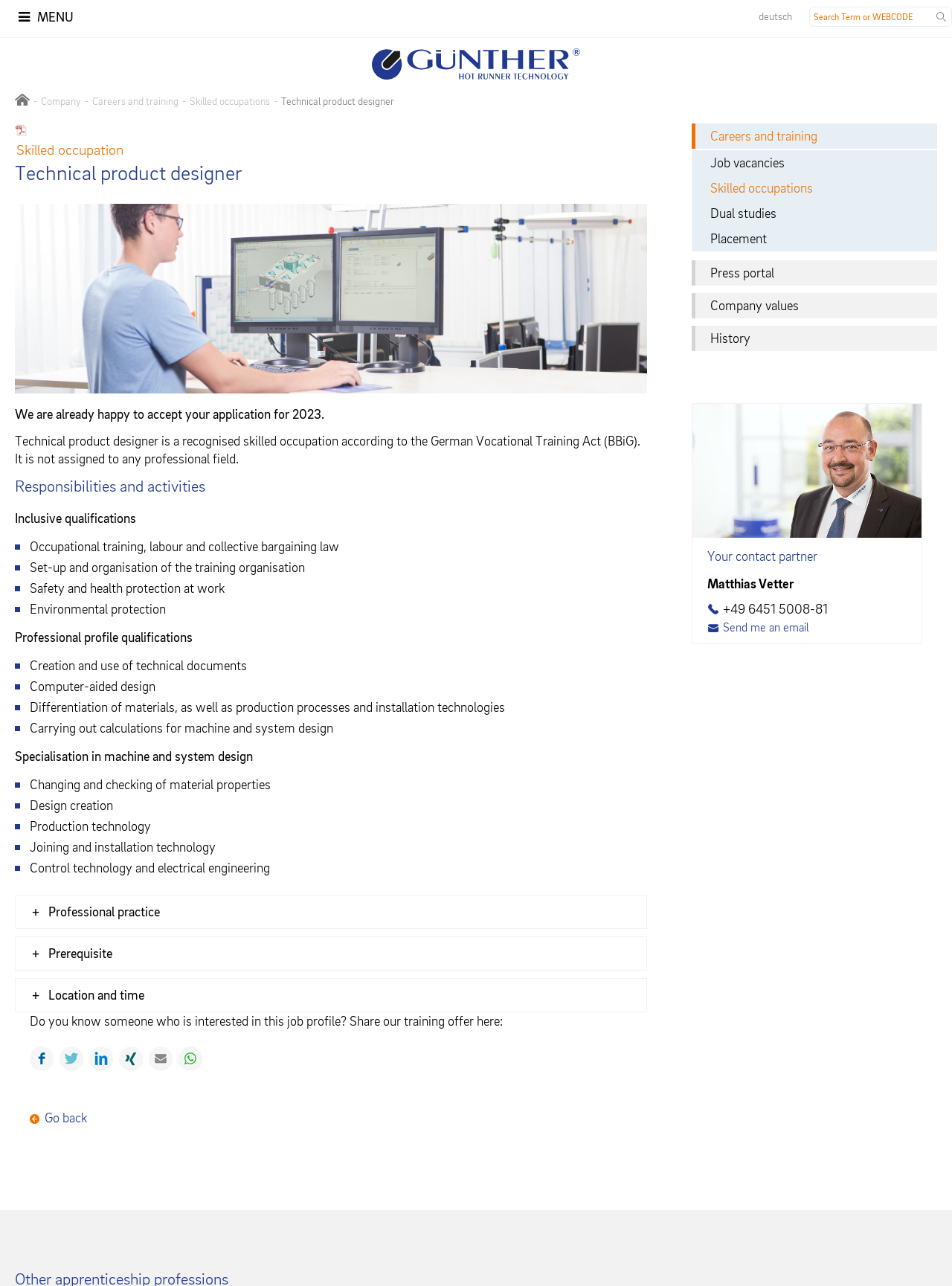Determine the bounding box for the UI element described here: "LinkedIn".

[0.094, 0.814, 0.119, 0.832]